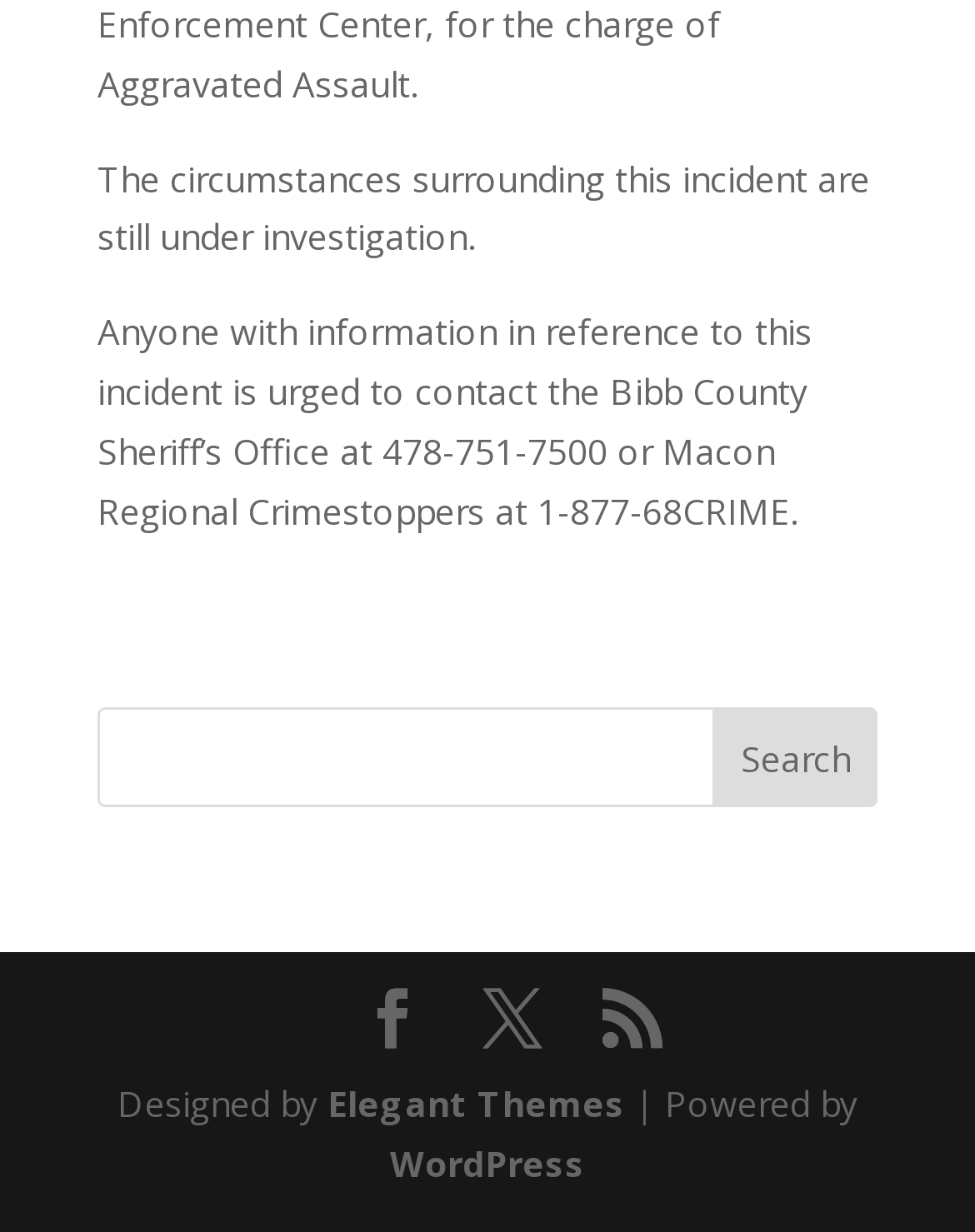Give a one-word or one-phrase response to the question: 
What is the name of the platform powering the website?

WordPress